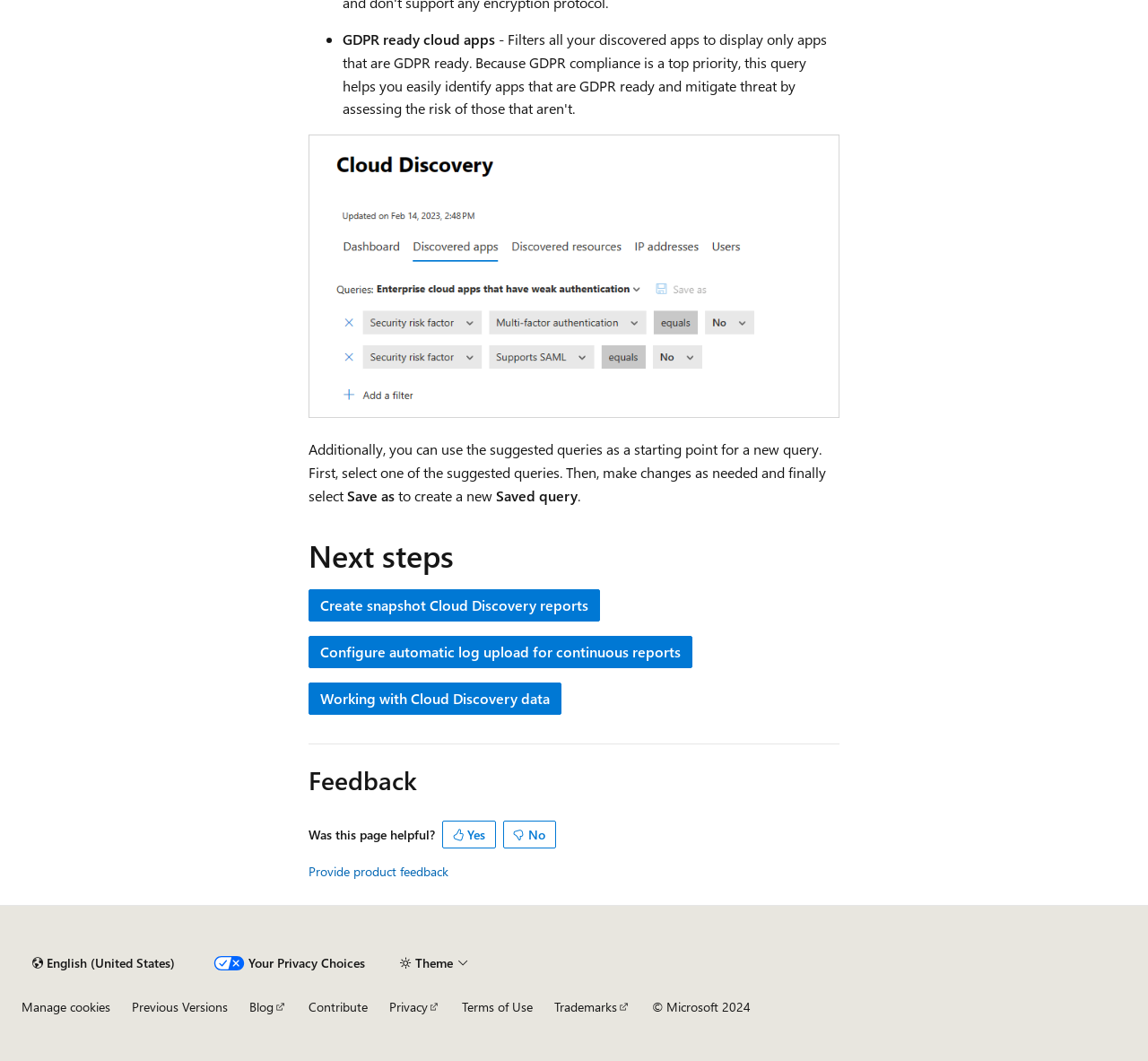What is the purpose of the 'Feedback' section?
Based on the image, provide your answer in one word or phrase.

To provide feedback